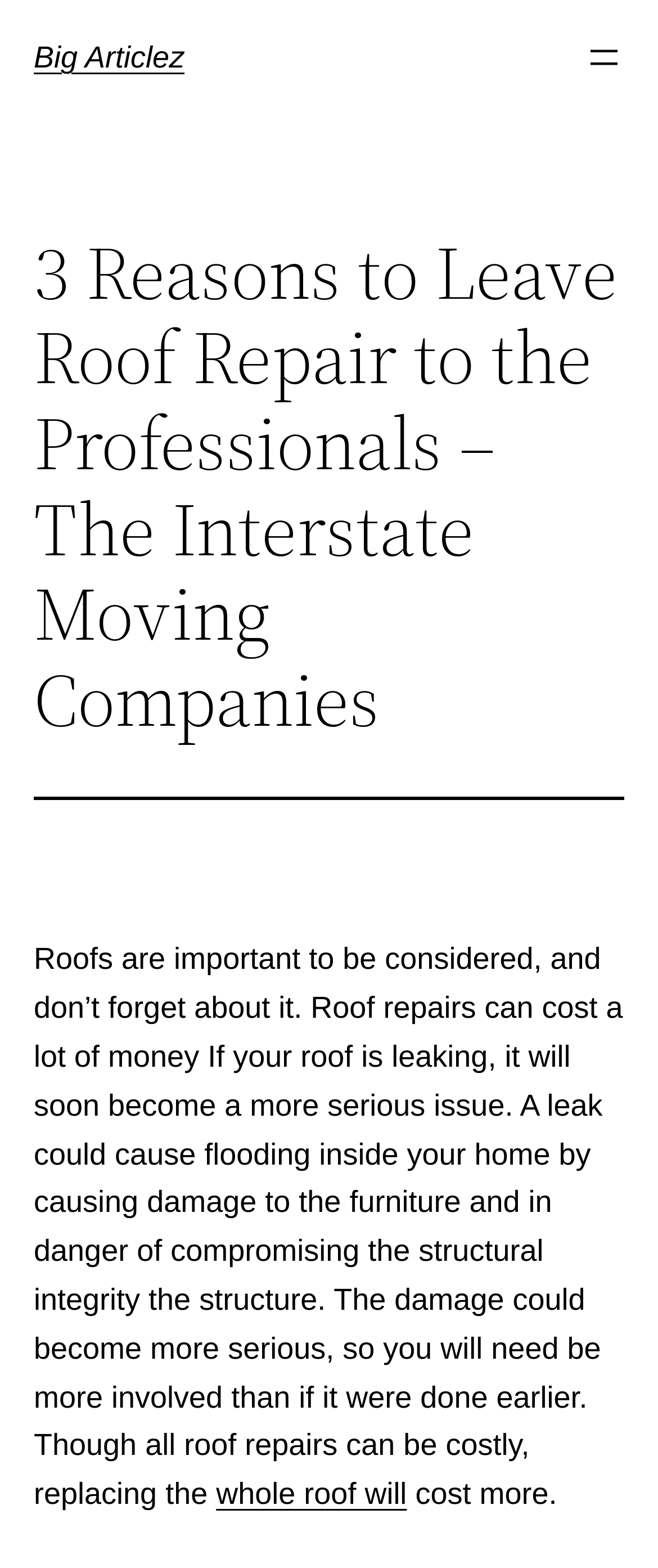From the element description whole roof will, predict the bounding box coordinates of the UI element. The coordinates must be specified in the format (top-left x, top-left y, bottom-right x, bottom-right y) and should be within the 0 to 1 range.

[0.328, 0.942, 0.618, 0.964]